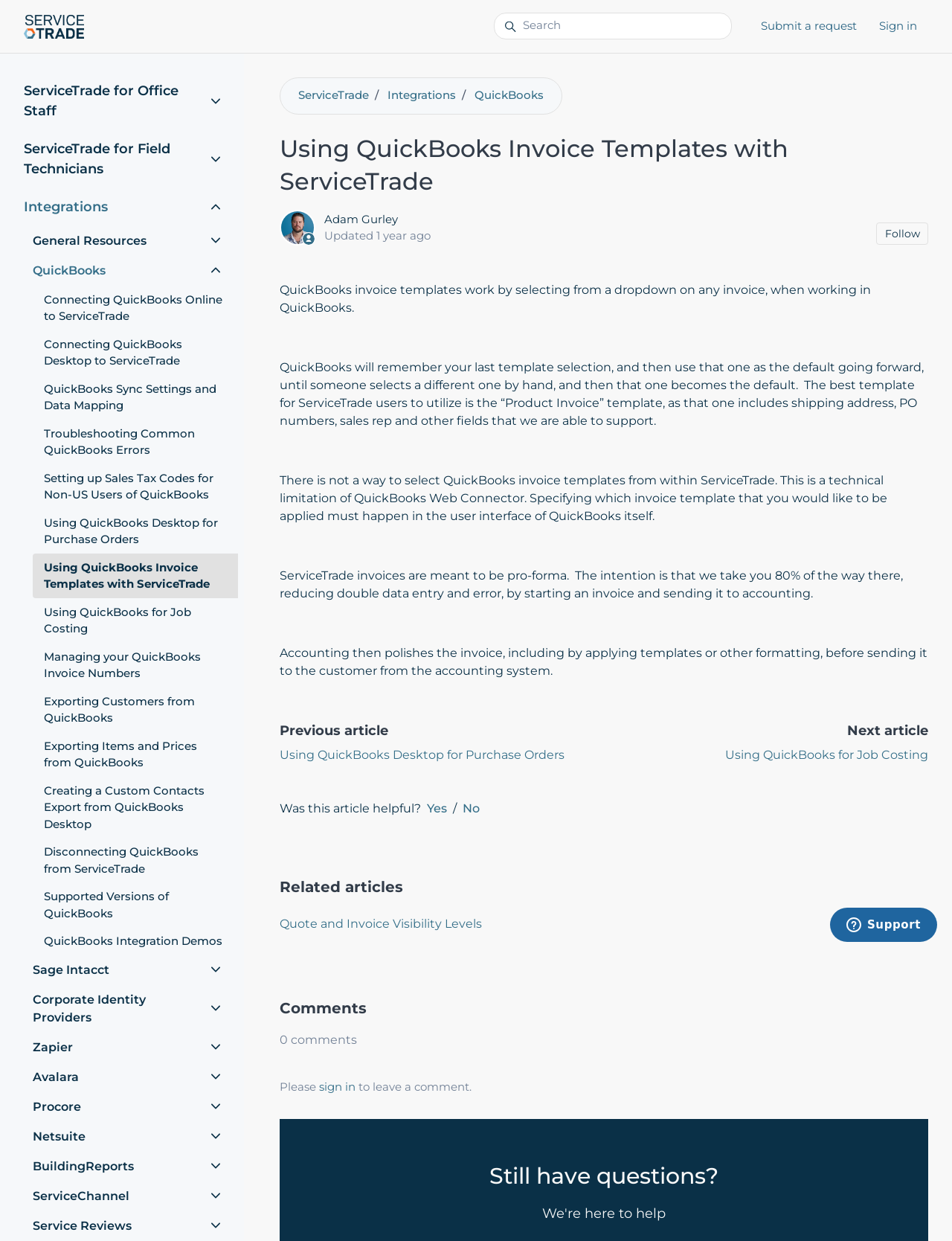Provide a thorough description of this webpage.

This webpage is about using QuickBooks invoice templates with ServiceTrade. At the top, there is a navigation bar with links to the ServiceTrade Help Center home page, a search bar, and buttons to submit a request and sign in. Below the navigation bar, there is a header section with a heading "Using QuickBooks Invoice Templates with ServiceTrade" and an image of Adam Gurley.

The main content of the page is an article that explains how QuickBooks invoice templates work and how to use them with ServiceTrade. The article is divided into several paragraphs, with headings and static text describing the process. There are also links to related articles, such as "Using QuickBooks Desktop for Purchase Orders" and "Using QuickBooks for Job Costing".

On the right side of the page, there is a section with buttons to follow the article and a list of related articles. At the bottom of the page, there is a footer section with links to other related articles, a comments section, and a section with links to other resources, such as QuickBooks integration demos and supported versions of QuickBooks.

The page also has a section with links to other integrations, such as Sage Intacct, Corporate Identity Providers, and Zapier. Overall, the page is well-organized and easy to navigate, with clear headings and concise text that explains the topic of using QuickBooks invoice templates with ServiceTrade.